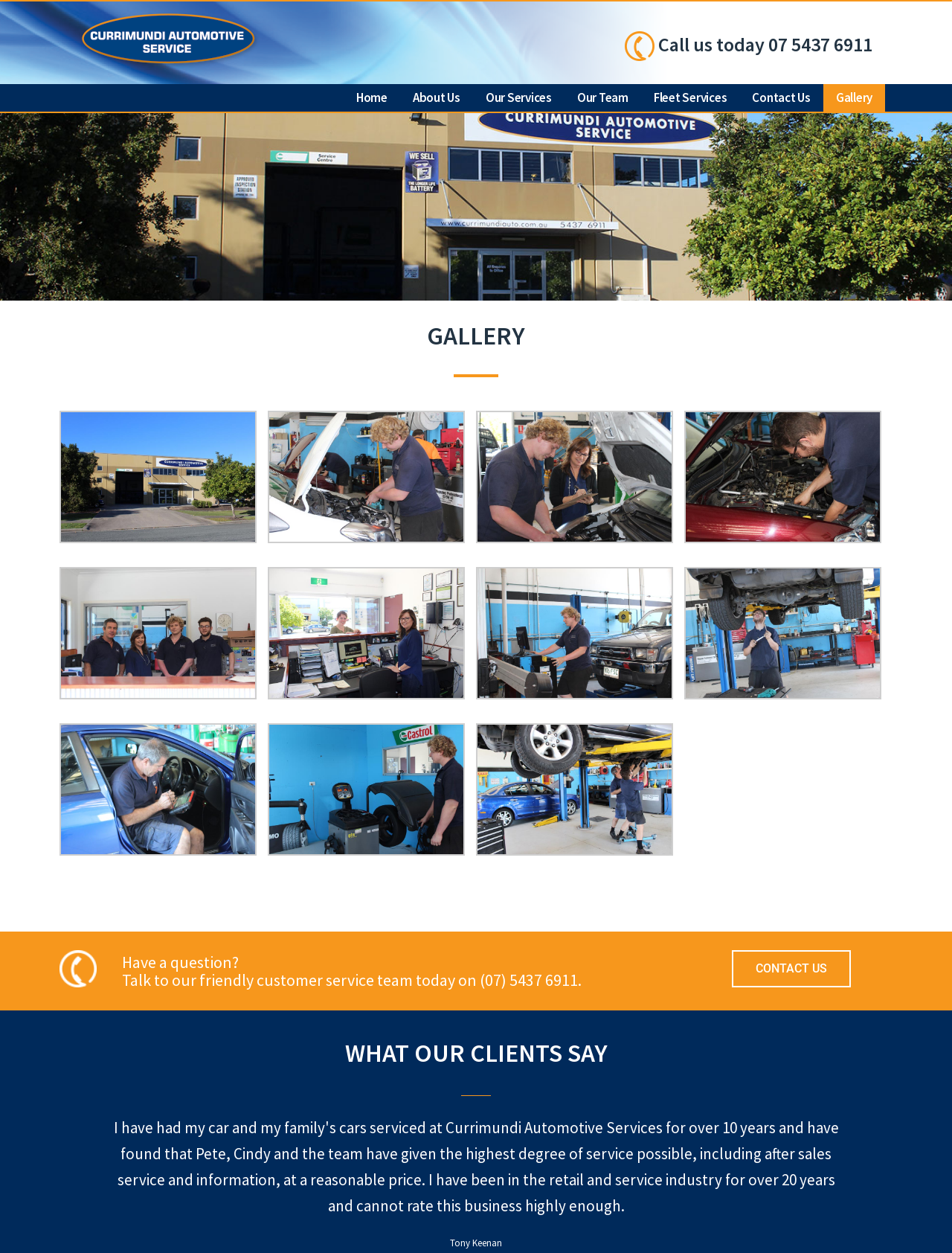Please provide the bounding box coordinates for the element that needs to be clicked to perform the following instruction: "View the 'Wheel alignment & safety inspection' image". The coordinates should be given as four float numbers between 0 and 1, i.e., [left, top, right, bottom].

[0.719, 0.452, 0.926, 0.558]